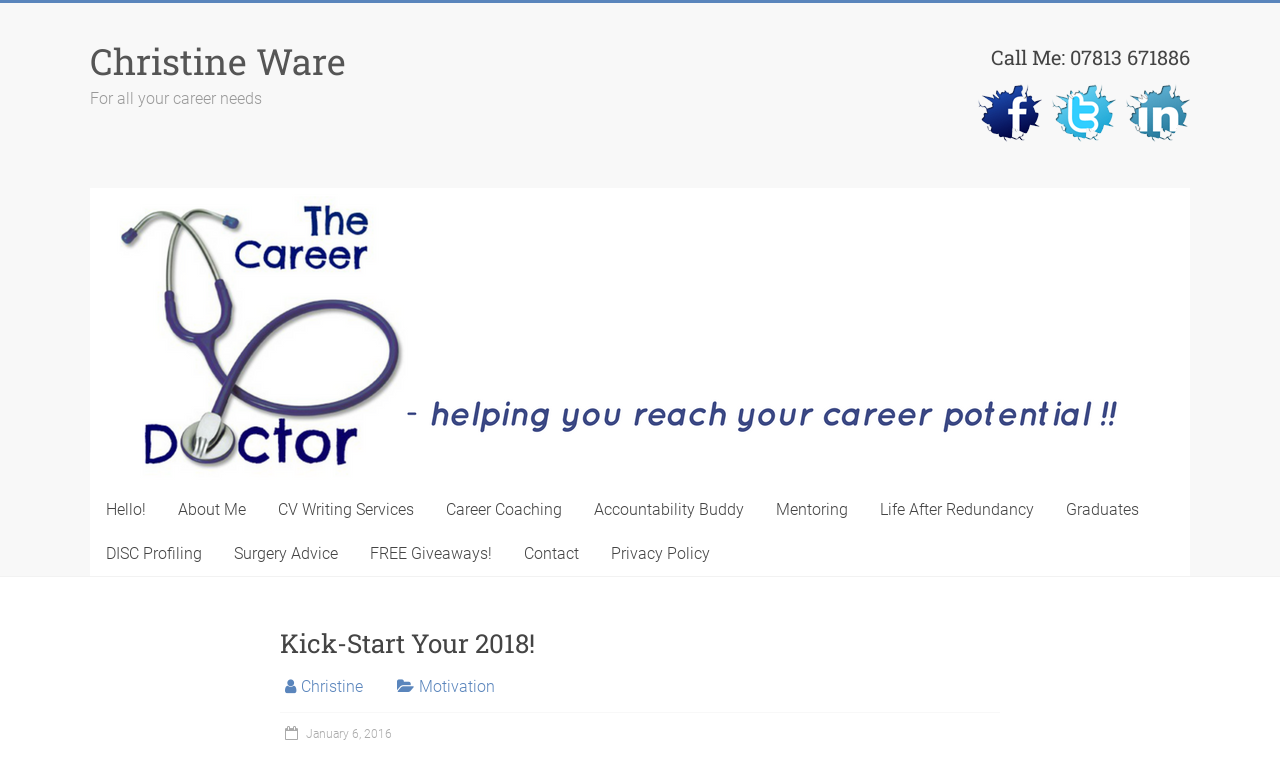Determine the bounding box coordinates for the element that should be clicked to follow this instruction: "View Christine's CV Writing Services". The coordinates should be given as four float numbers between 0 and 1, in the format [left, top, right, bottom].

[0.205, 0.635, 0.336, 0.693]